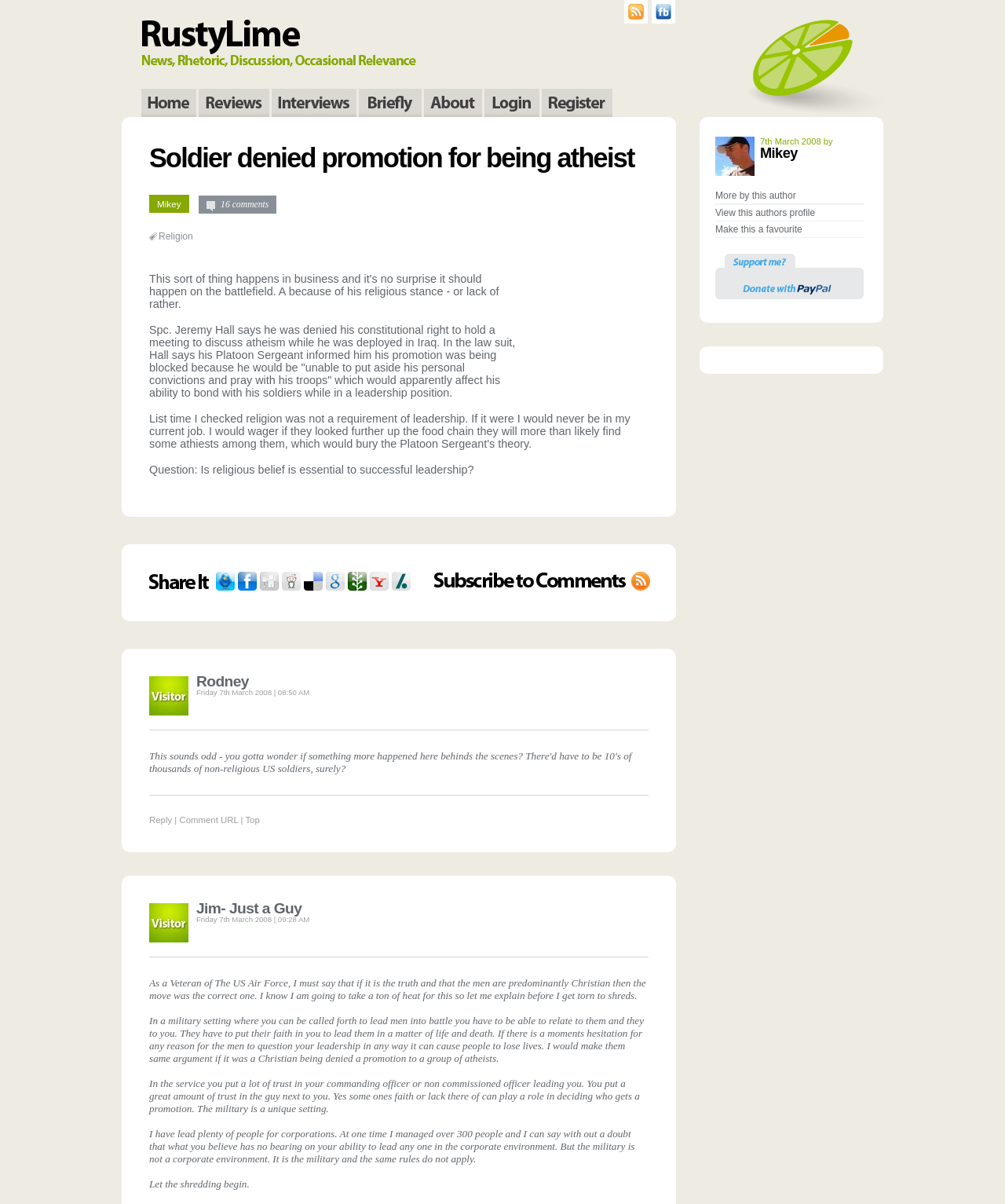Please identify the bounding box coordinates of the clickable area that will allow you to execute the instruction: "Click on the E-COMMERCE link".

None